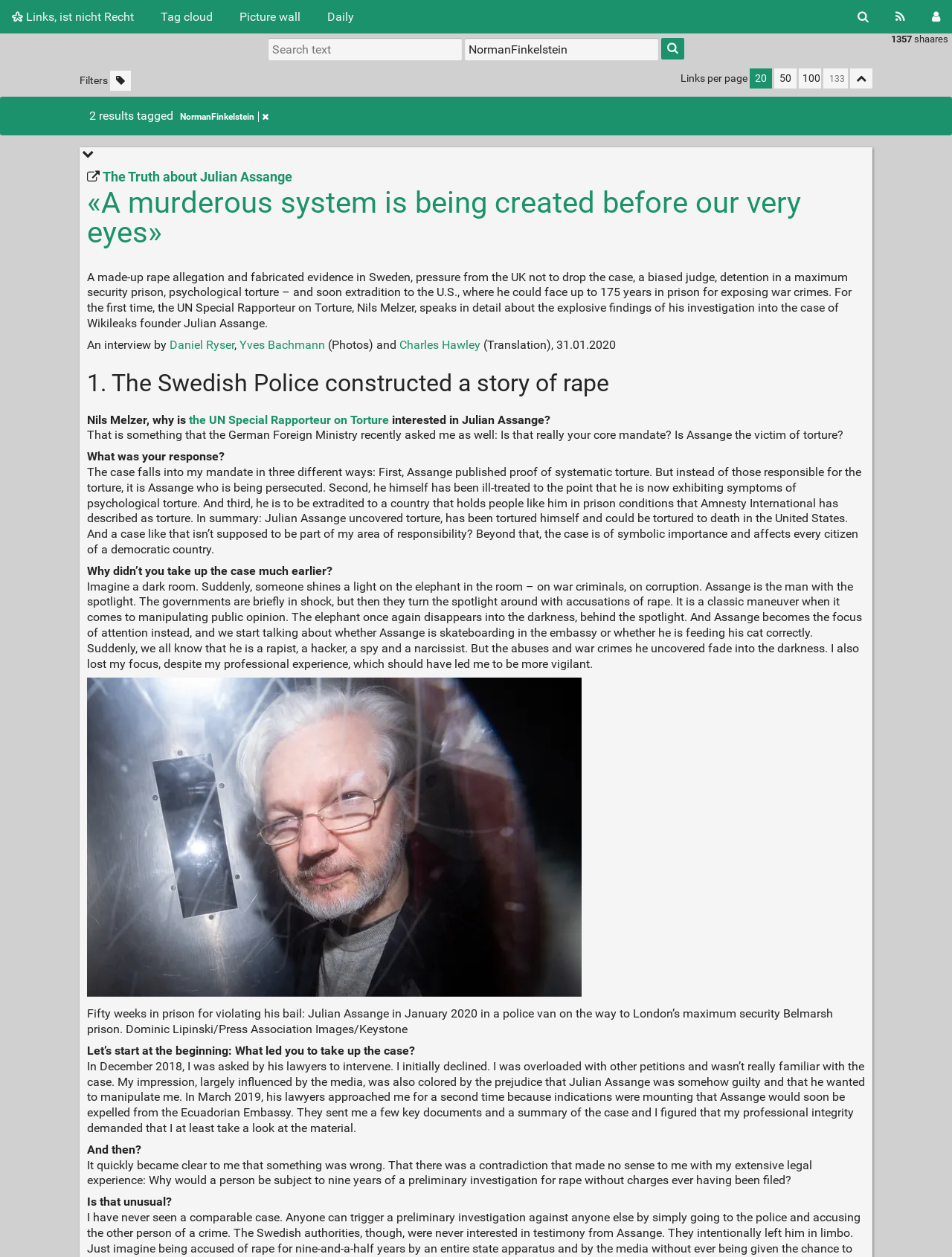Determine the title of the webpage and give its text content.

«A murderous system is being created before our very eyes»